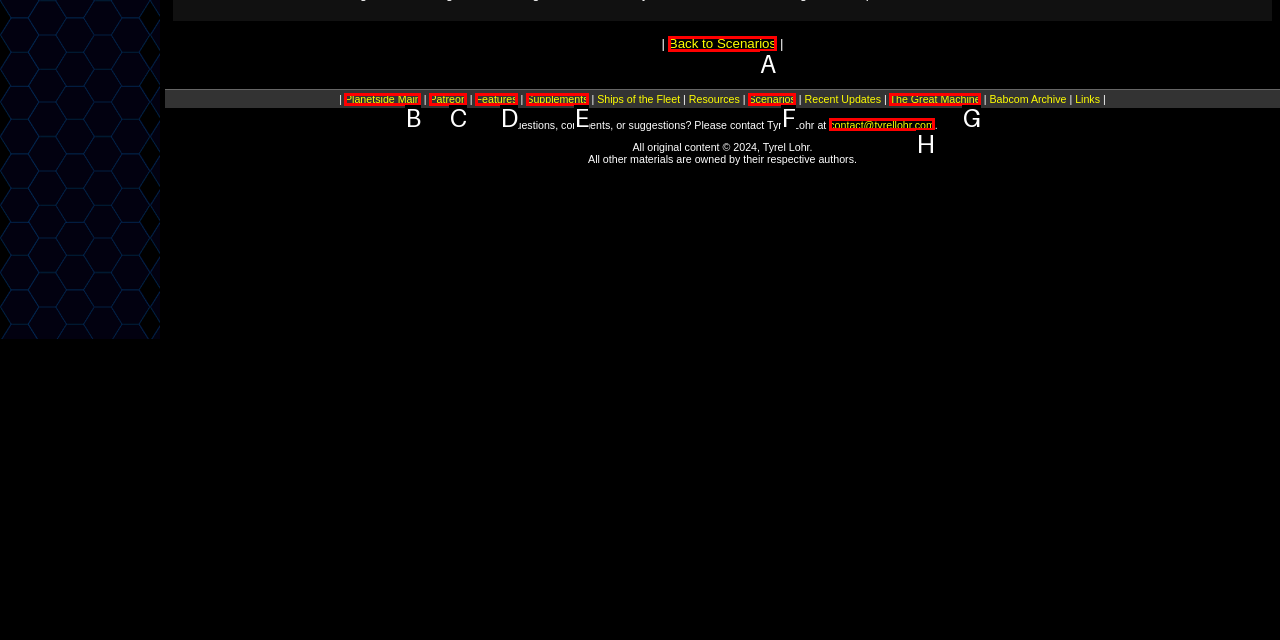Given the description: Back to Scenarios, pick the option that matches best and answer with the corresponding letter directly.

A